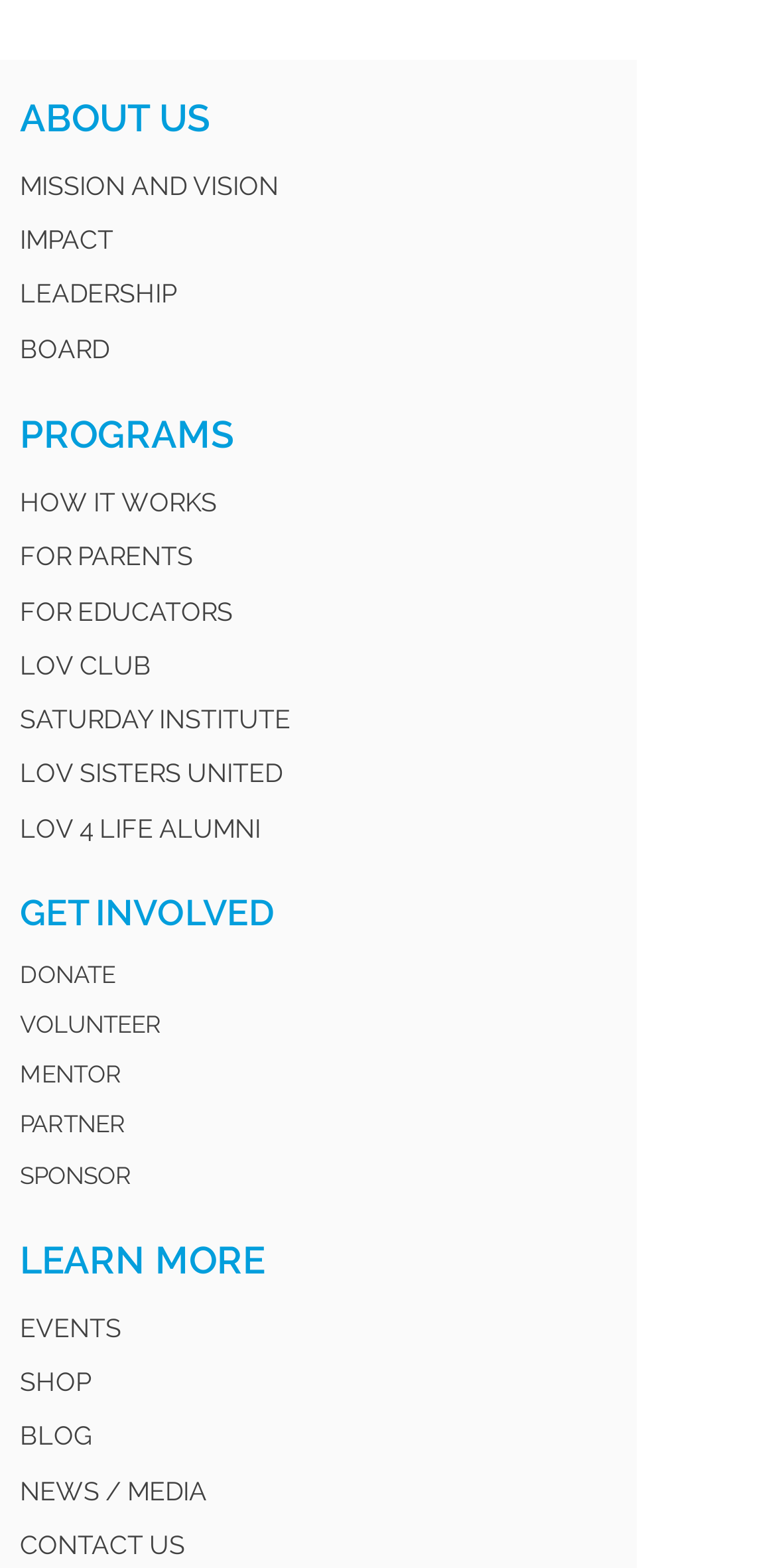Using the description: "SHOP", identify the bounding box of the corresponding UI element in the screenshot.

[0.026, 0.872, 0.118, 0.891]